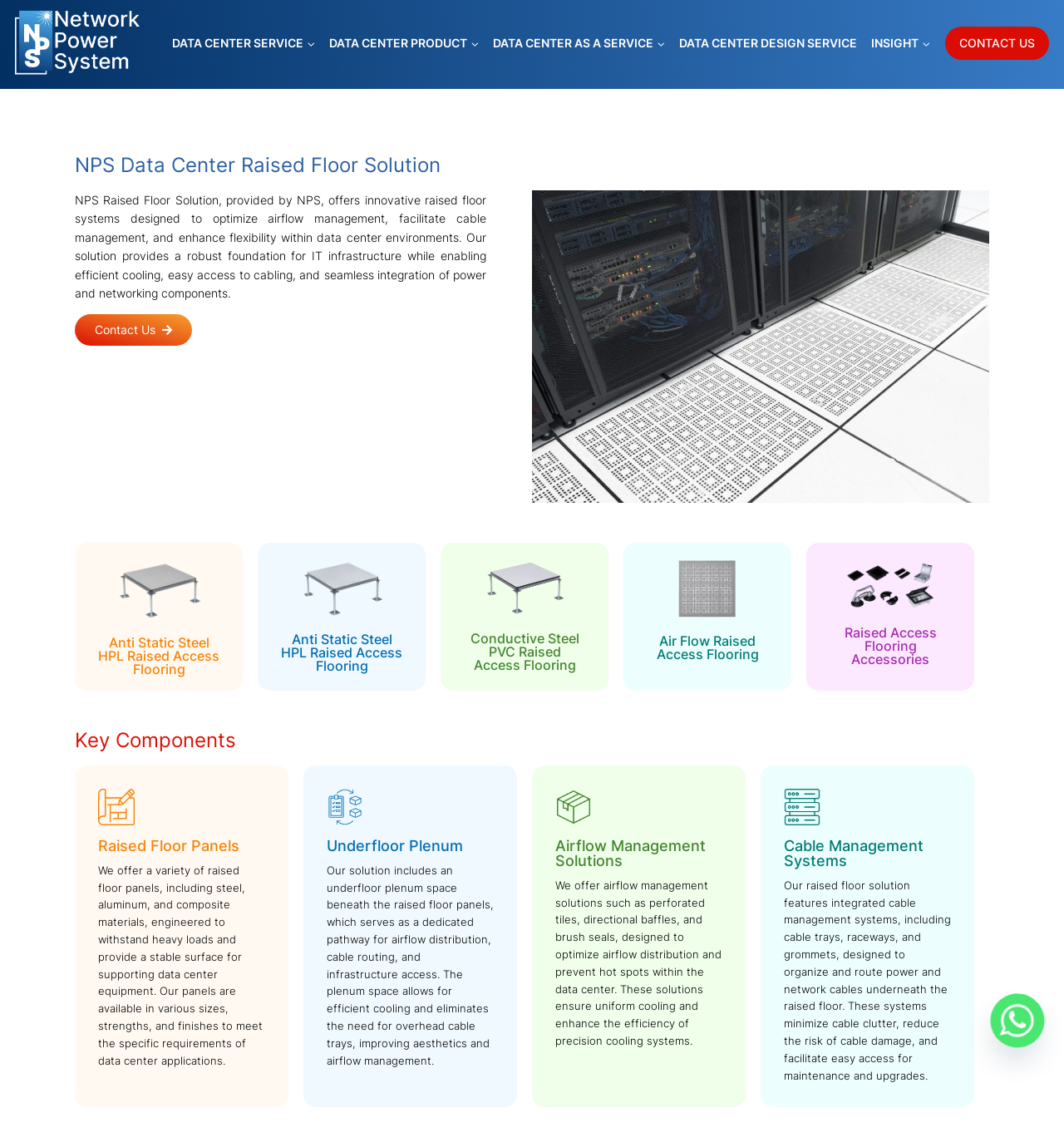What is the purpose of the underfloor plenum space?
Based on the image, provide your answer in one word or phrase.

Airflow distribution, cable routing, infrastructure access